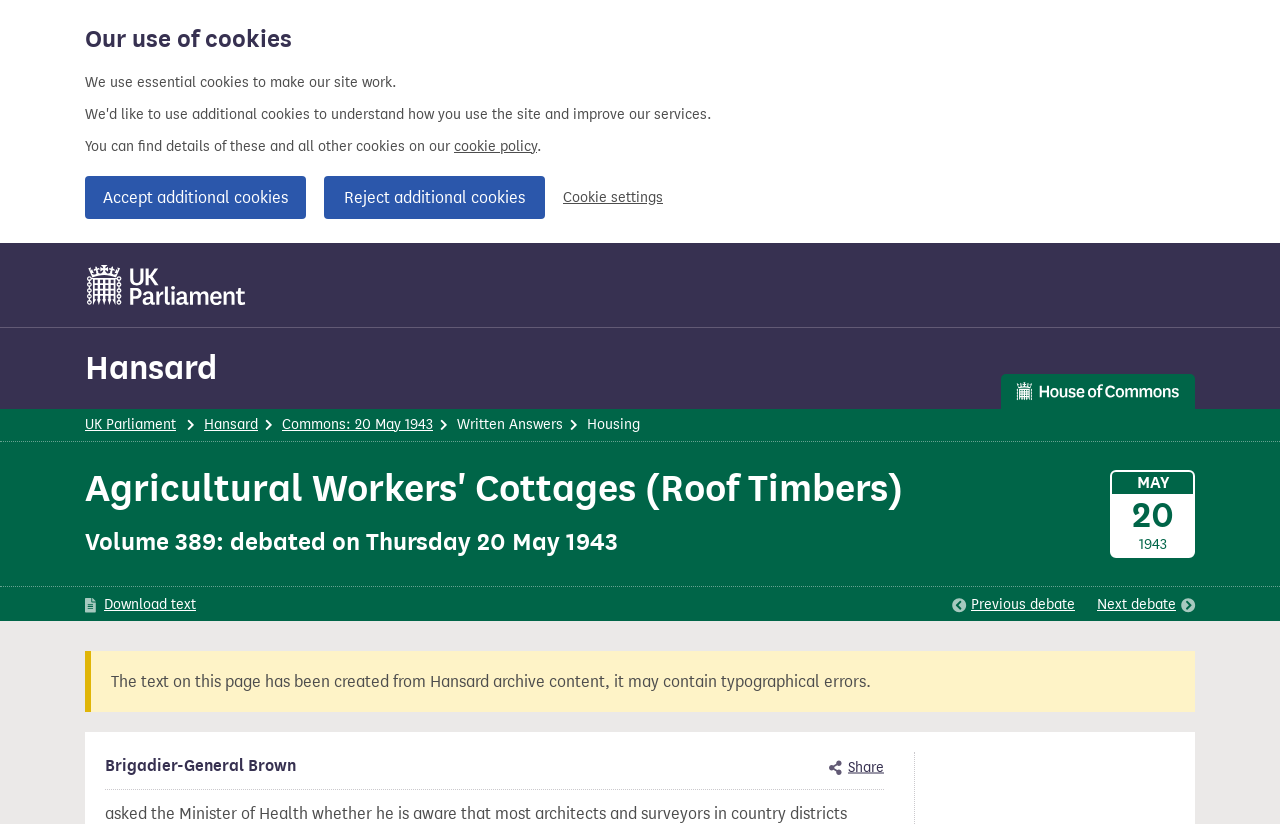Generate a comprehensive description of the webpage.

This webpage is about the Hansard record of the item "Agricultural Workers' Cottages (Roof Timbers)" on Thursday 20 May 1943. At the top of the page, there is a cookie banner that spans the entire width, with a heading "Our use of cookies" and several links to manage cookie settings. Below the cookie banner, there is a link to "UK Parliament" on the left side, and a heading "Hansard" on the right side.

On the left side, there is a navigation menu with links to "Home", "Hansard", "Commons: 20 May 1943", "Written Answers", and "Housing". The main content of the page is on the right side, with a heading "Agricultural Workers' Cottages (Roof Timbers)" and a subheading "Volume 389: debated on Thursday 20 May 1943". Below the headings, there are links to "Download text", "Previous debate", and "Next debate".

Further down the page, there is a note stating that the text on this page has been created from Hansard archive content and may contain typographical errors. Below this note, there is a mention of "Brigadier-General Brown", and a link to "Share this specific contribution" on the right side. Overall, the page has a simple layout with a focus on providing access to the Hansard record and related information.